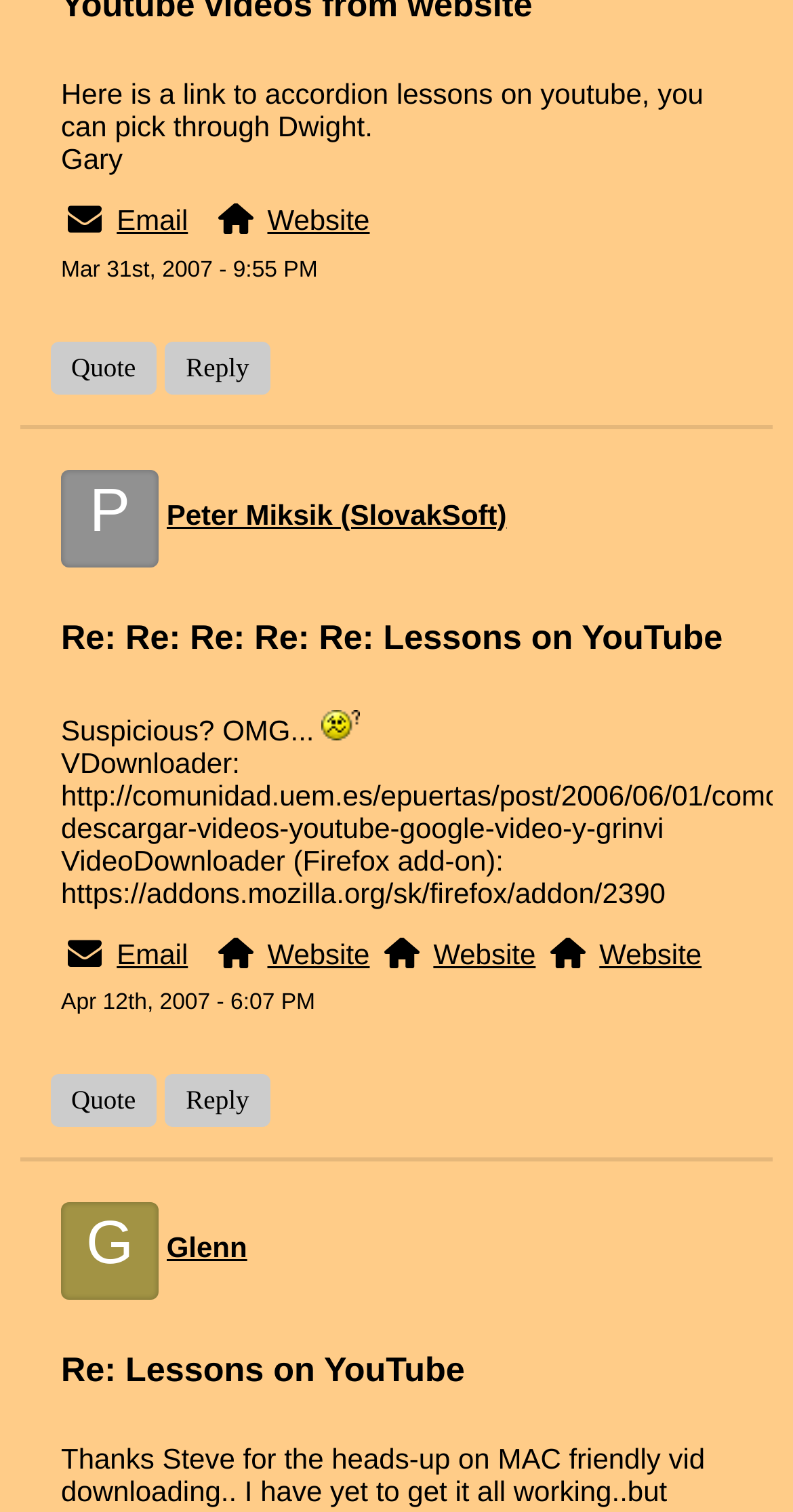Find the bounding box coordinates for the UI element whose description is: "Website". The coordinates should be four float numbers between 0 and 1, in the format [left, top, right, bottom].

[0.337, 0.62, 0.466, 0.641]